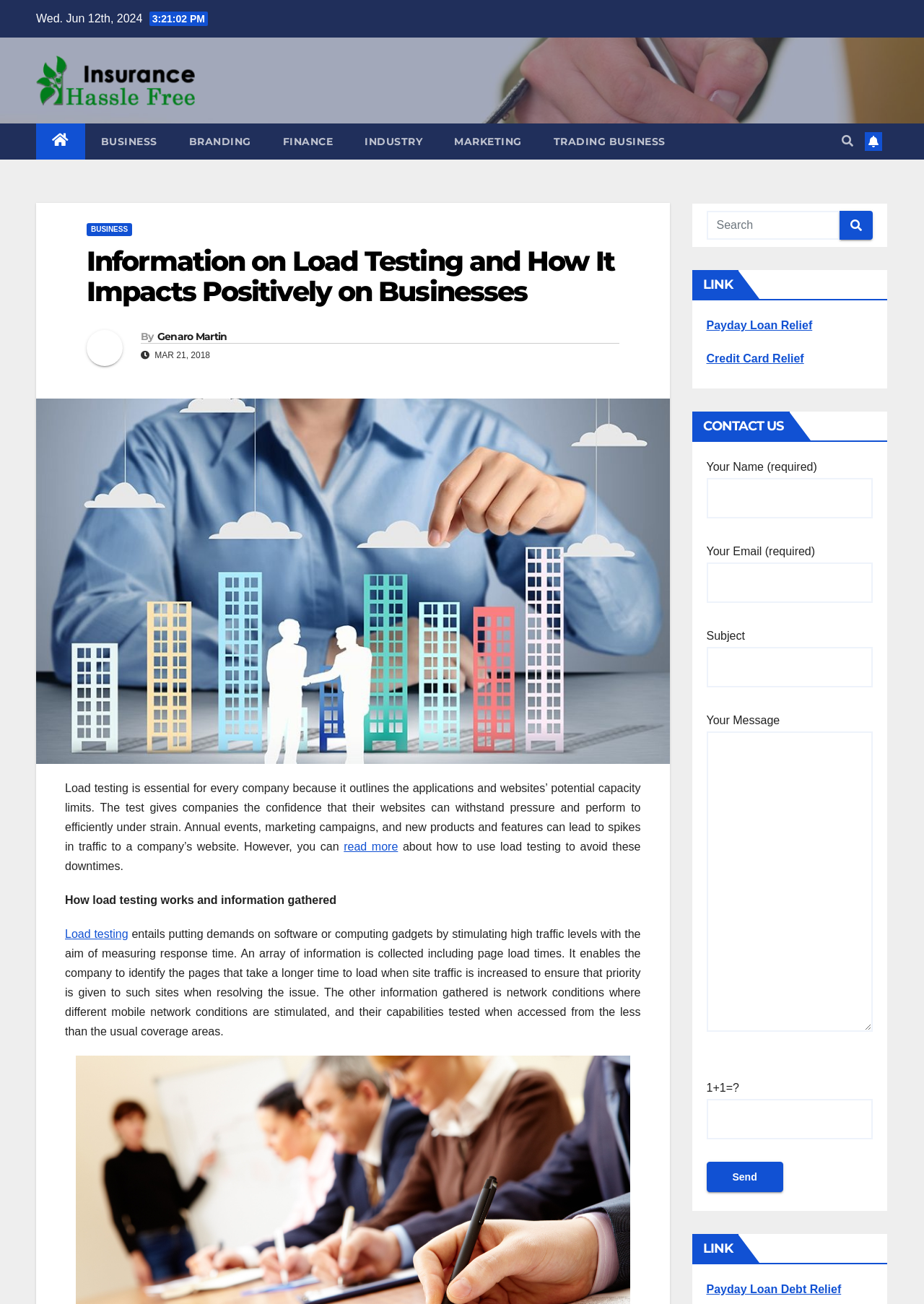Please find the bounding box coordinates of the element that needs to be clicked to perform the following instruction: "Click the 'read more' link". The bounding box coordinates should be four float numbers between 0 and 1, represented as [left, top, right, bottom].

[0.372, 0.645, 0.431, 0.654]